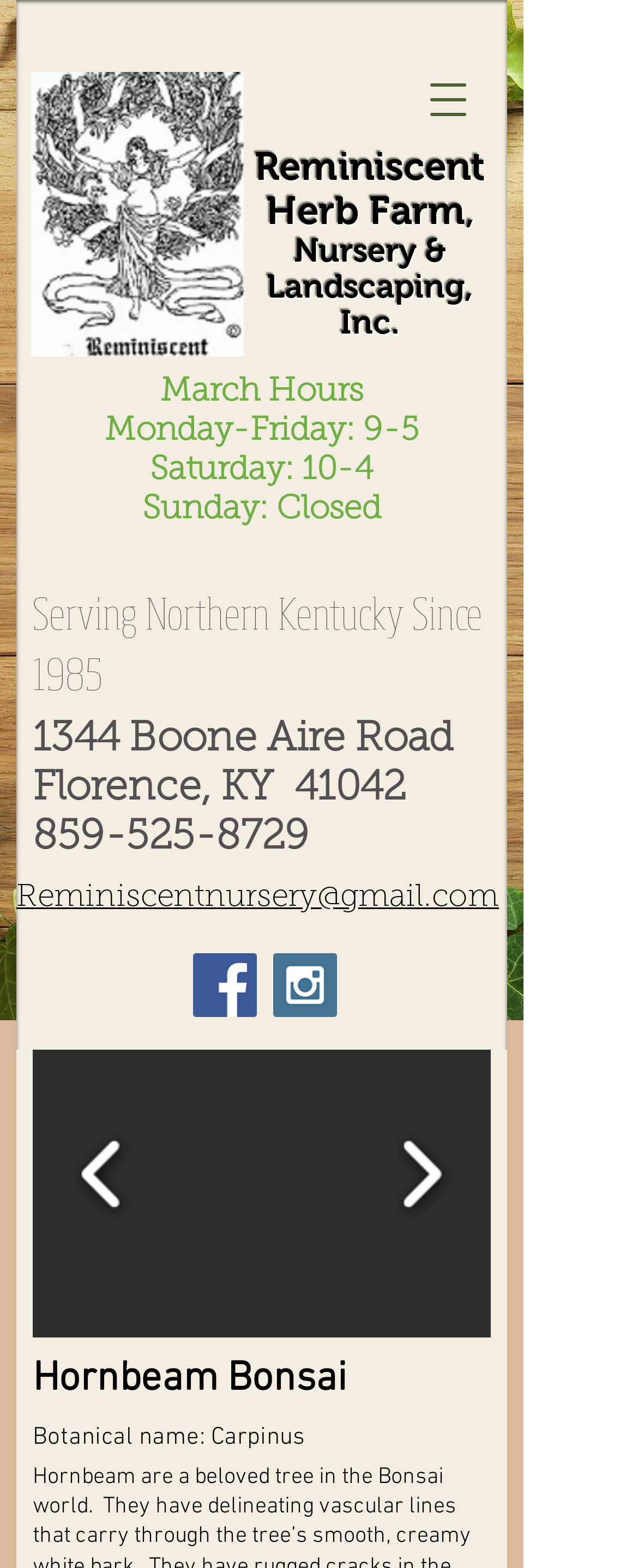Please respond to the question with a concise word or phrase:
What is the botanical name of the Korean Hornbeam Bonsai?

Carpinus